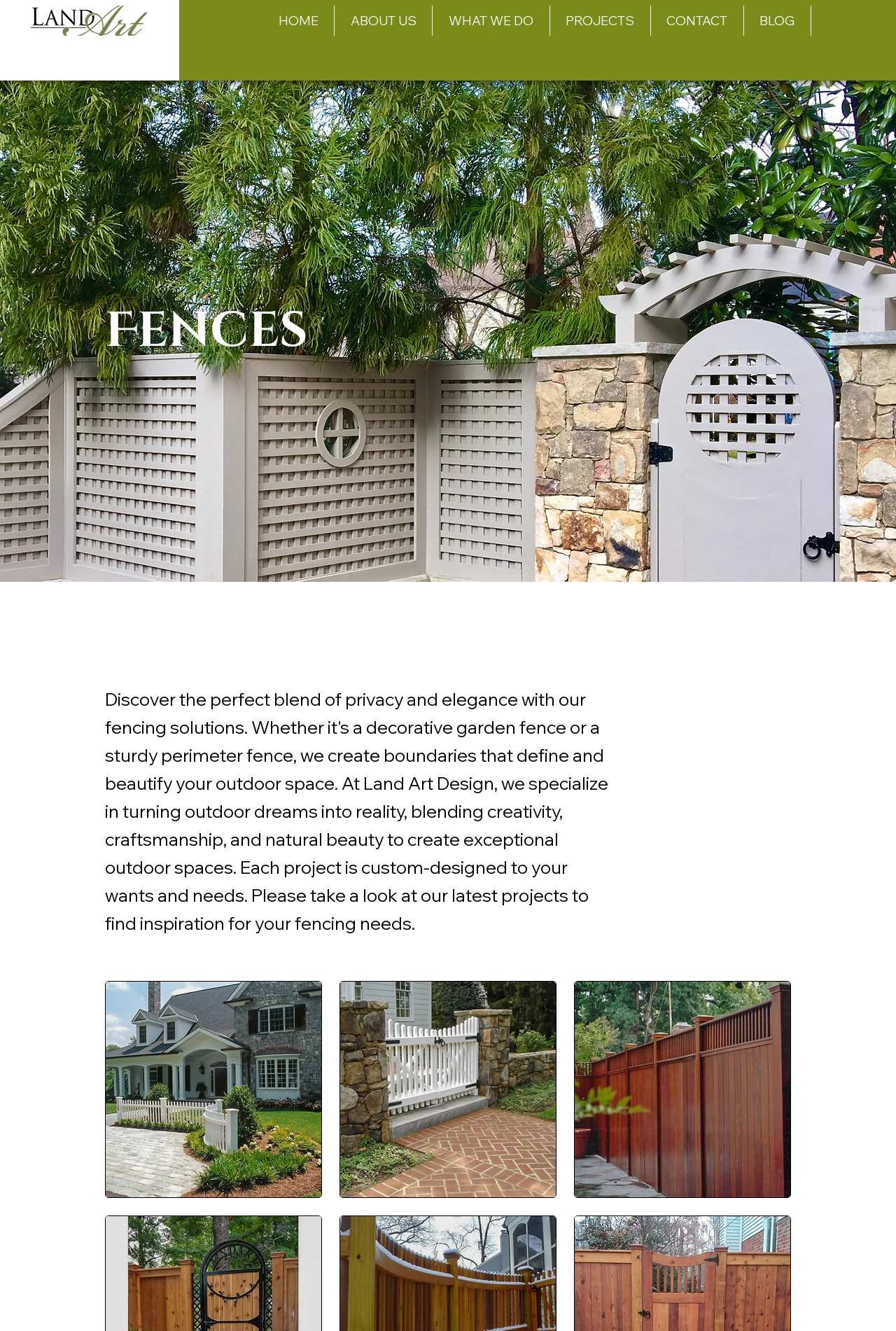Provide your answer in a single word or phrase: 
How many navigation links are there?

6